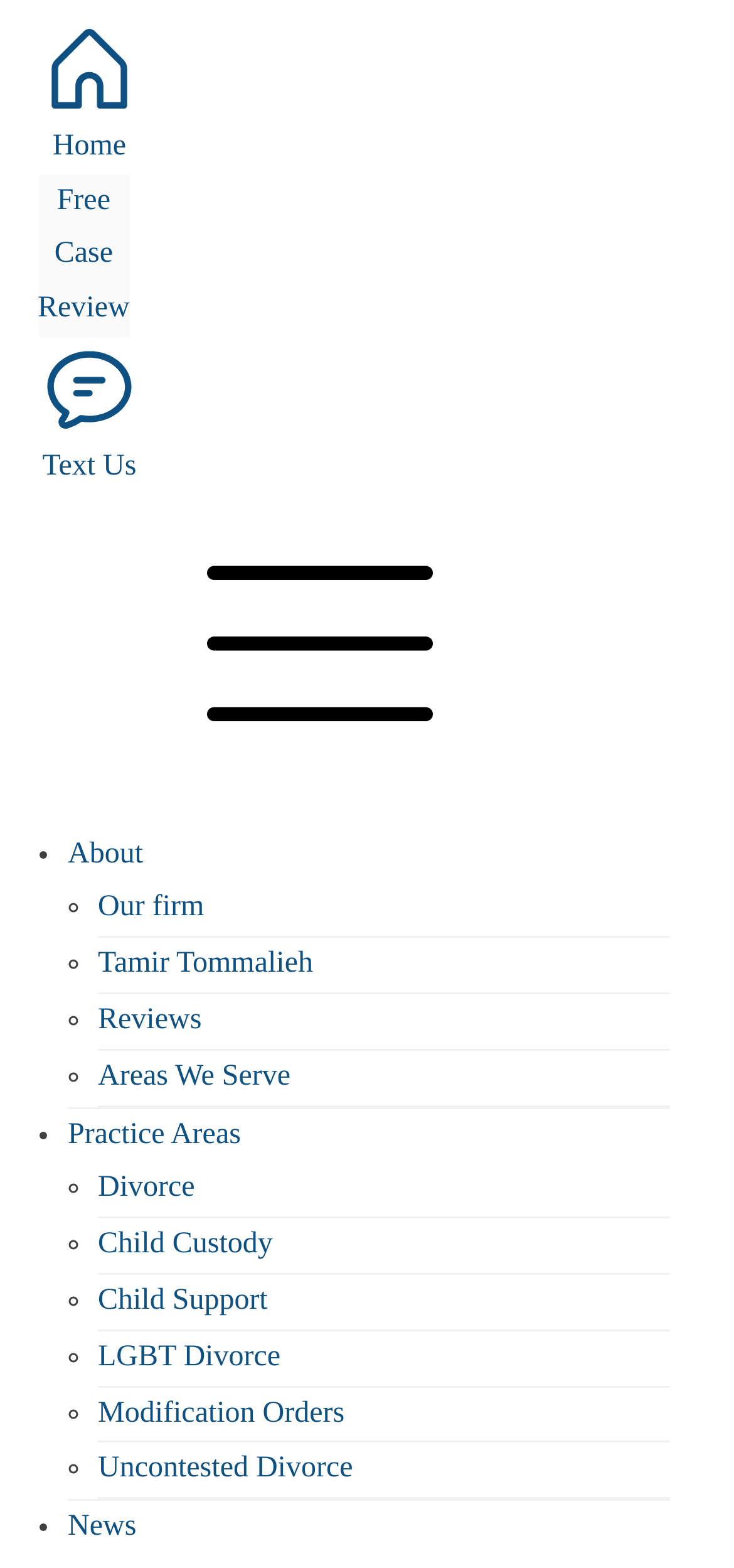Determine the bounding box coordinates of the clickable element to achieve the following action: 'Text Us'. Provide the coordinates as four float values between 0 and 1, formatted as [left, top, right, bottom].

[0.058, 0.287, 0.186, 0.307]